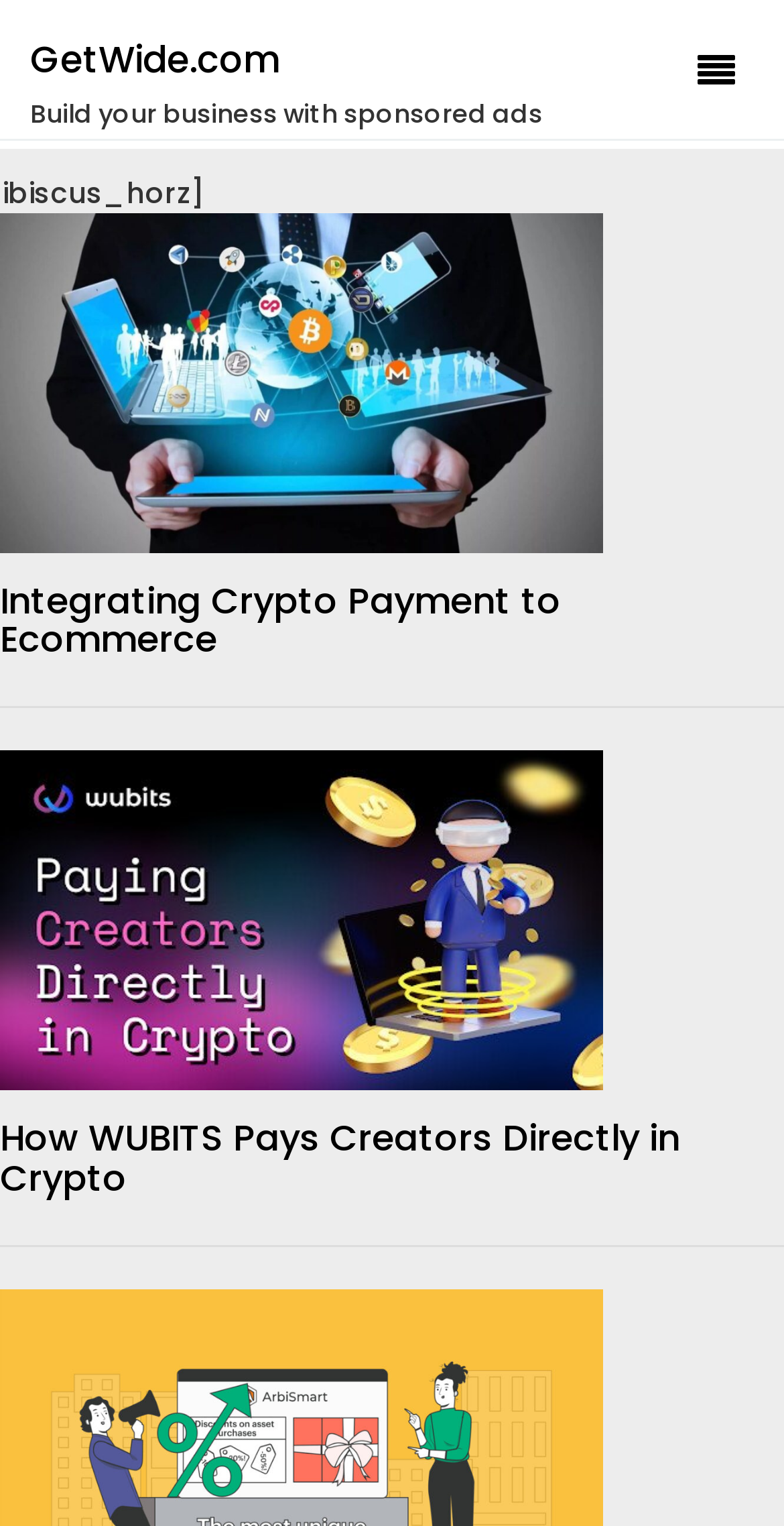Please provide the bounding box coordinates for the UI element as described: "Integrating Crypto Payment to Ecommerce". The coordinates must be four floats between 0 and 1, represented as [left, top, right, bottom].

[0.0, 0.376, 0.715, 0.436]